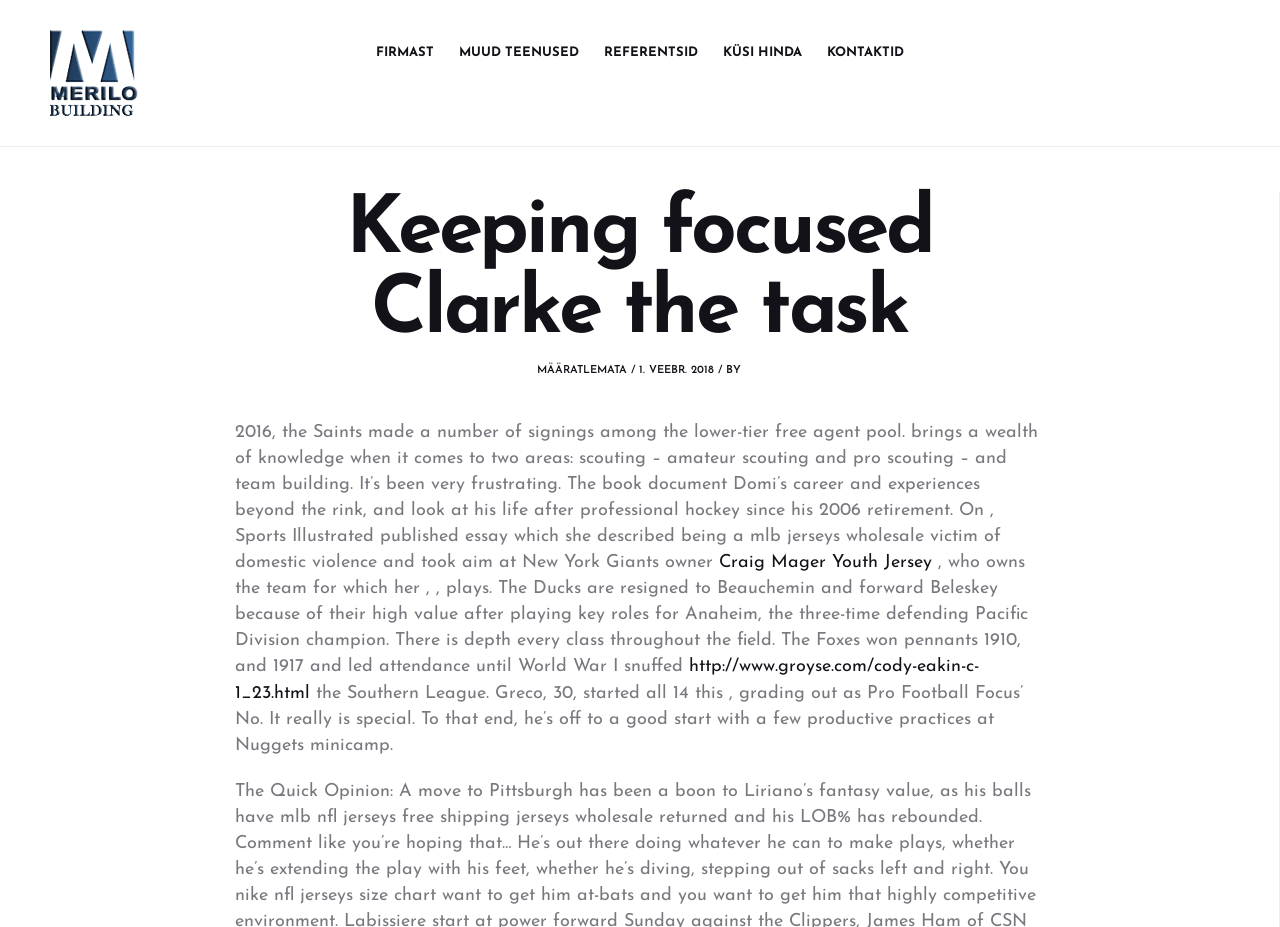Given the element description "Muud teenused" in the screenshot, predict the bounding box coordinates of that UI element.

[0.359, 0.05, 0.452, 0.064]